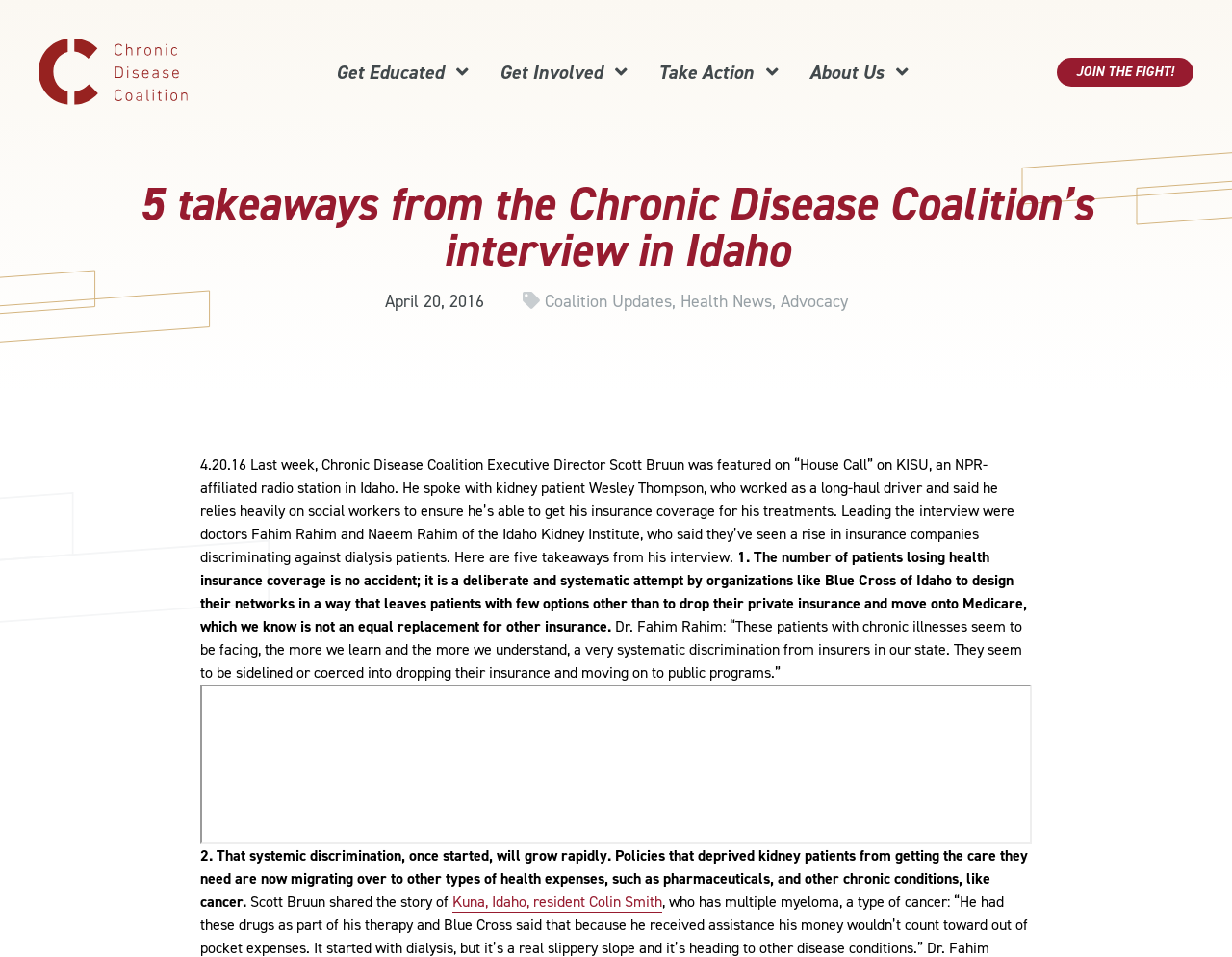Please answer the following question using a single word or phrase: 
How many links are in the main navigation?

5